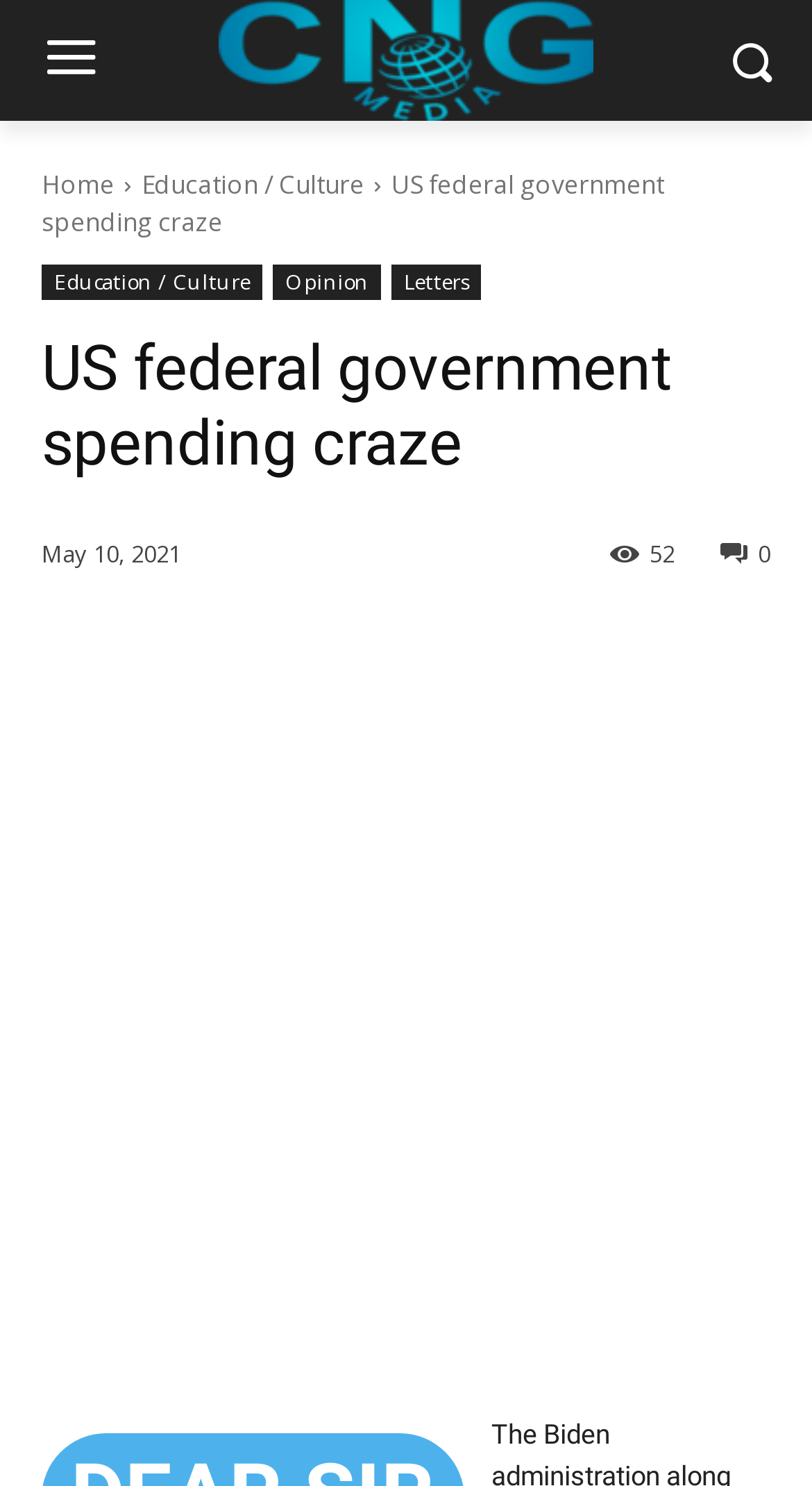What is the date of the article?
Using the image, answer in one word or phrase.

May 10, 2021